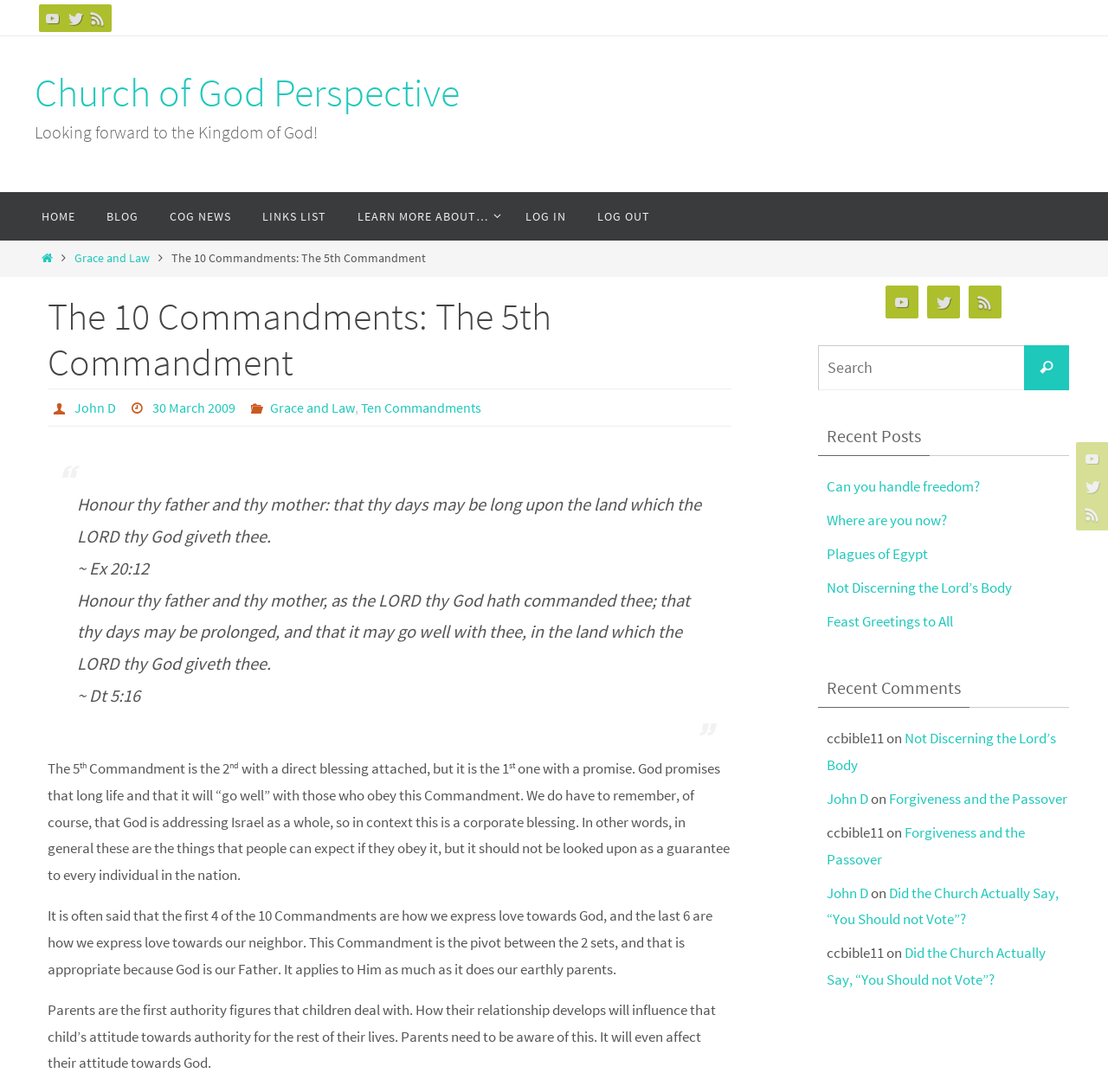What is the purpose of the search box?
Refer to the image and respond with a one-word or short-phrase answer.

Search for blog posts